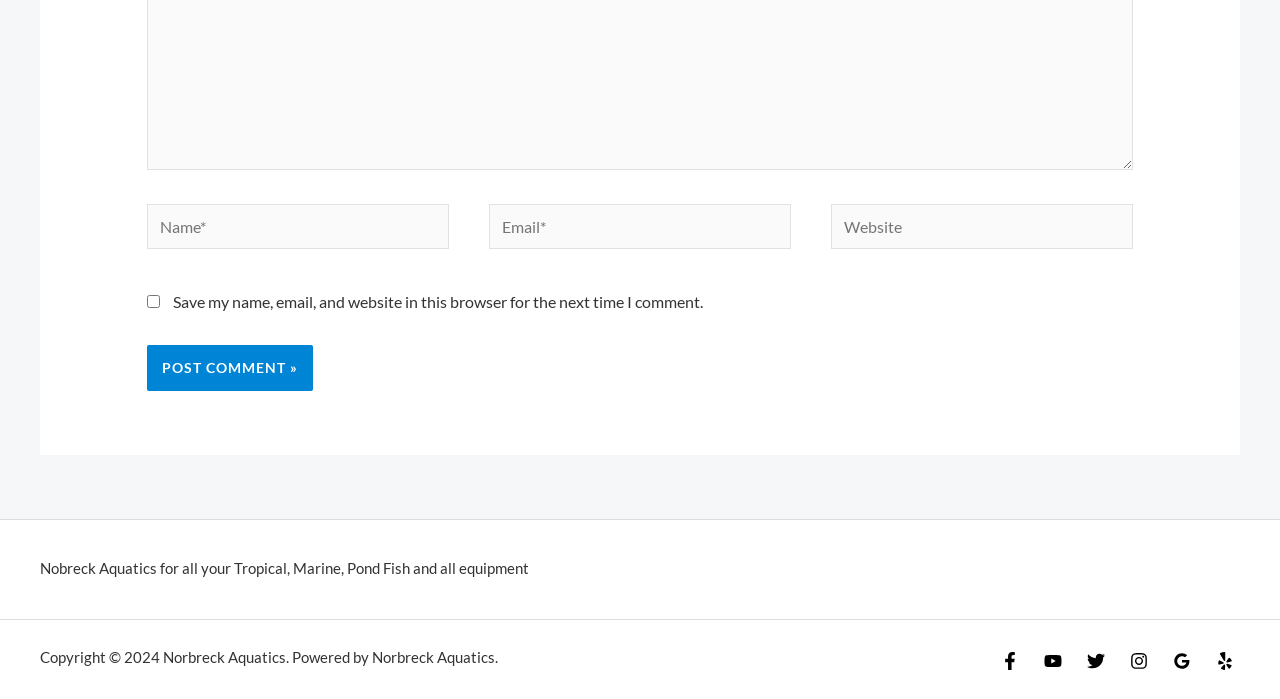What is the purpose of the checkbox?
Please provide an in-depth and detailed response to the question.

The checkbox is labeled 'Save my name, email, and website in this browser for the next time I comment.' which indicates that its purpose is to save the user's comment information for future use.